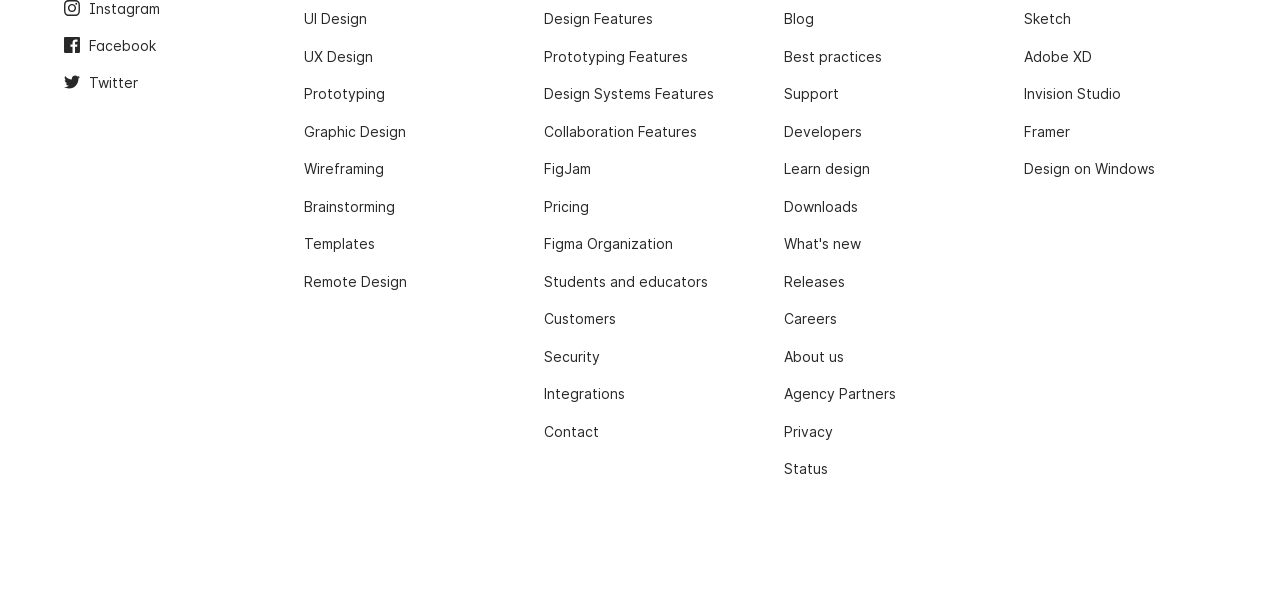Can you specify the bounding box coordinates for the region that should be clicked to fulfill this instruction: "Check out Sketch".

[0.8, 0.006, 0.837, 0.058]